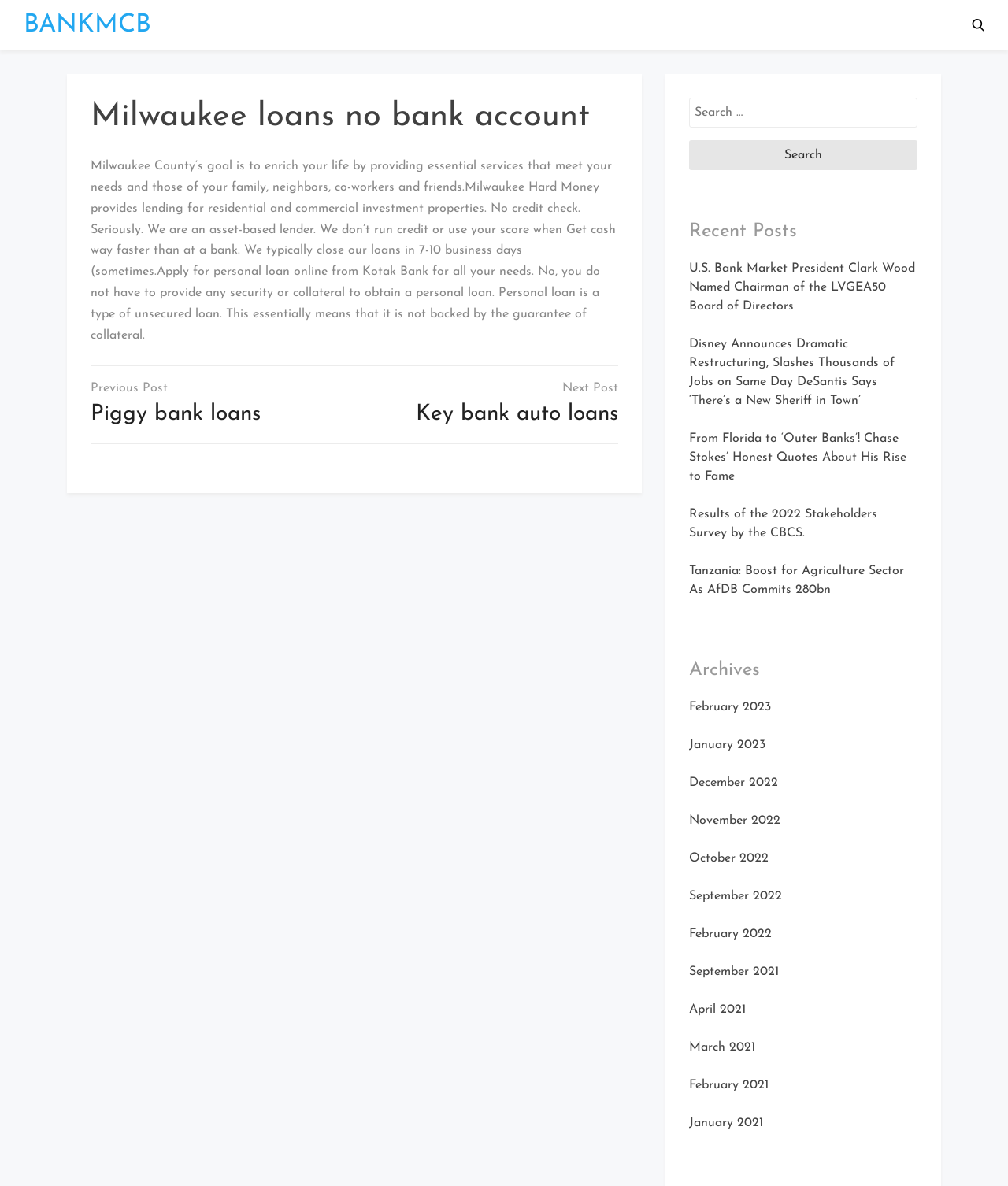What is the purpose of the search box? From the image, respond with a single word or brief phrase.

Search for posts